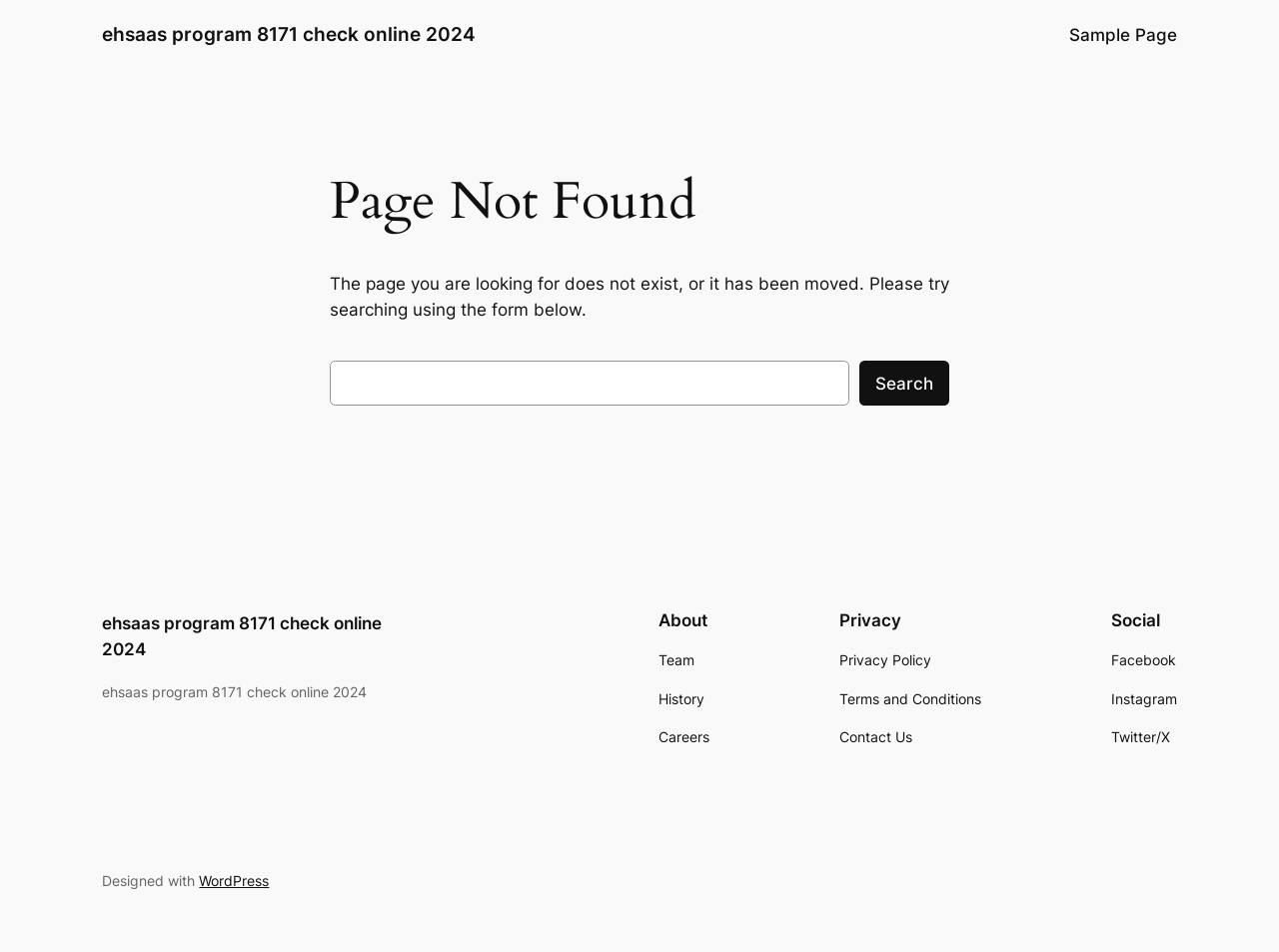Locate the headline of the webpage and generate its content.

Page Not Found